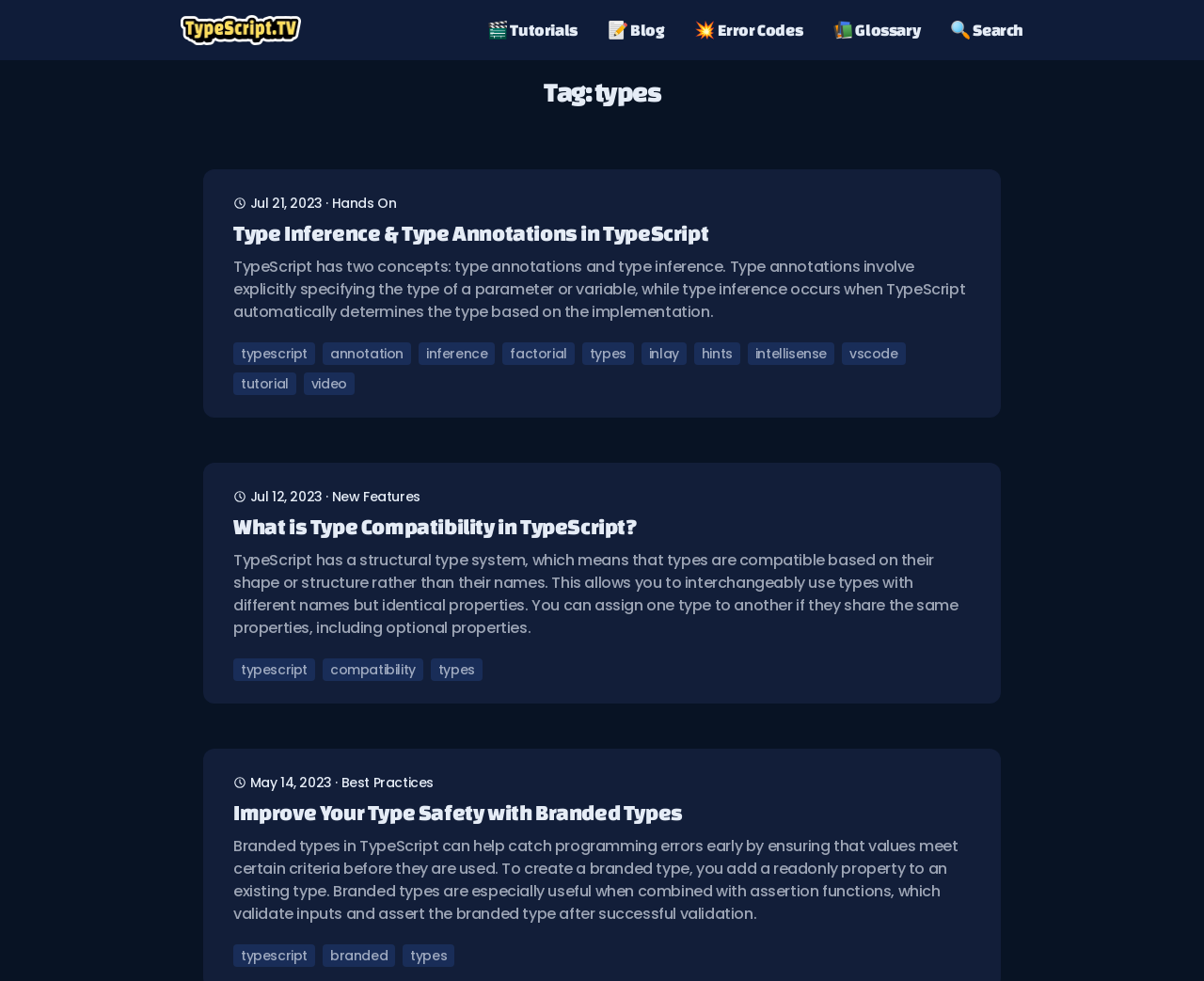How many articles are on this webpage?
Based on the screenshot, respond with a single word or phrase.

3